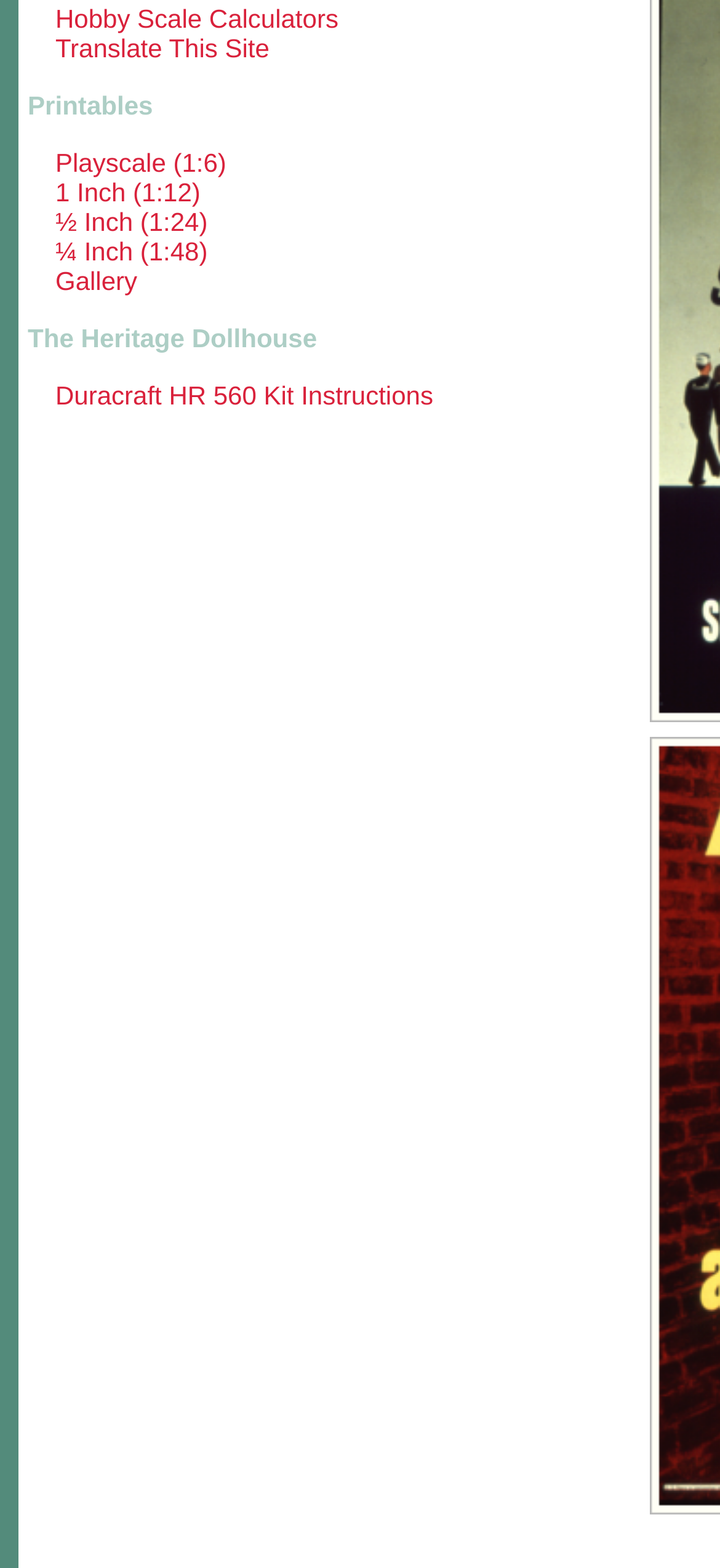Find the bounding box coordinates for the HTML element described as: "Duracraft HR 560 Kit Instructions". The coordinates should consist of four float values between 0 and 1, i.e., [left, top, right, bottom].

[0.026, 0.243, 0.602, 0.262]